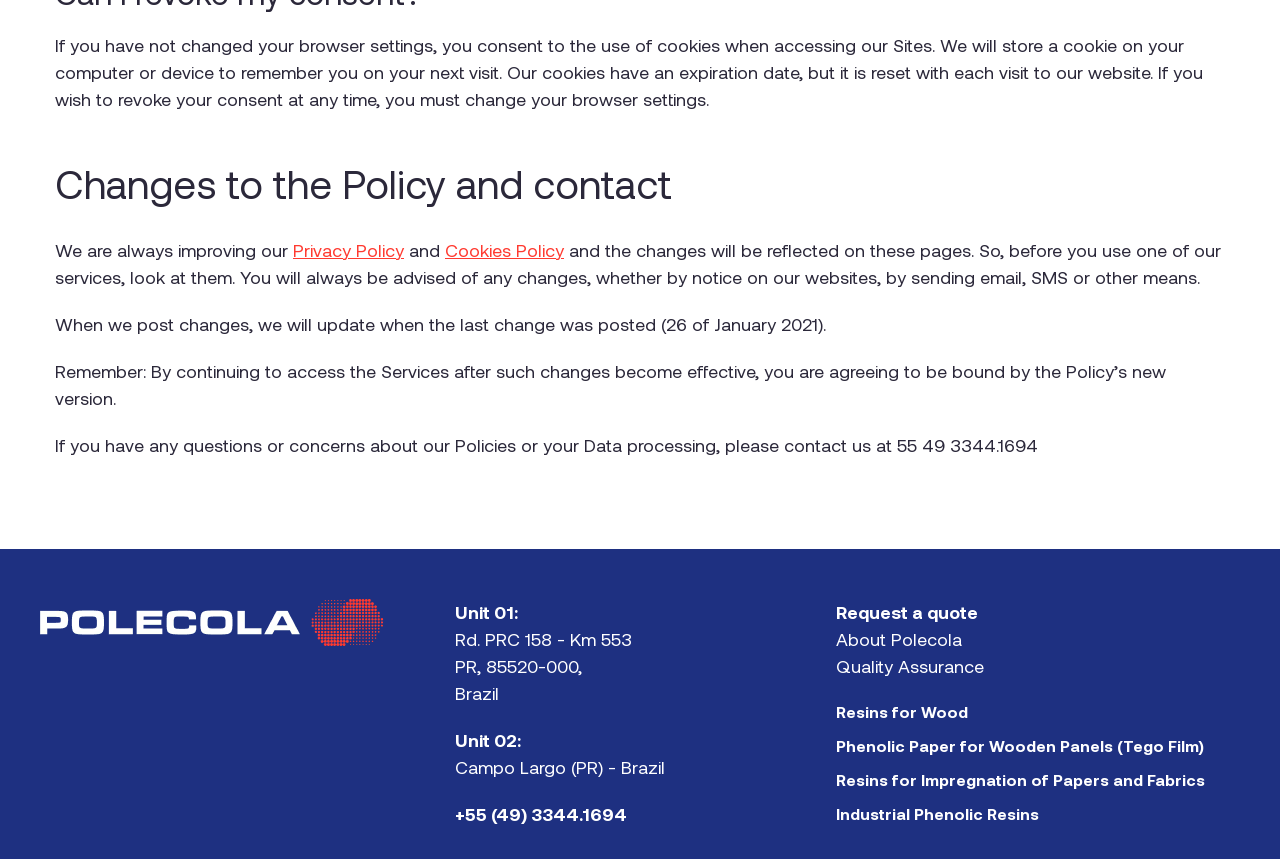Please locate the bounding box coordinates of the element that should be clicked to achieve the given instruction: "Click the 'About Polecola' link".

[0.653, 0.731, 0.752, 0.756]